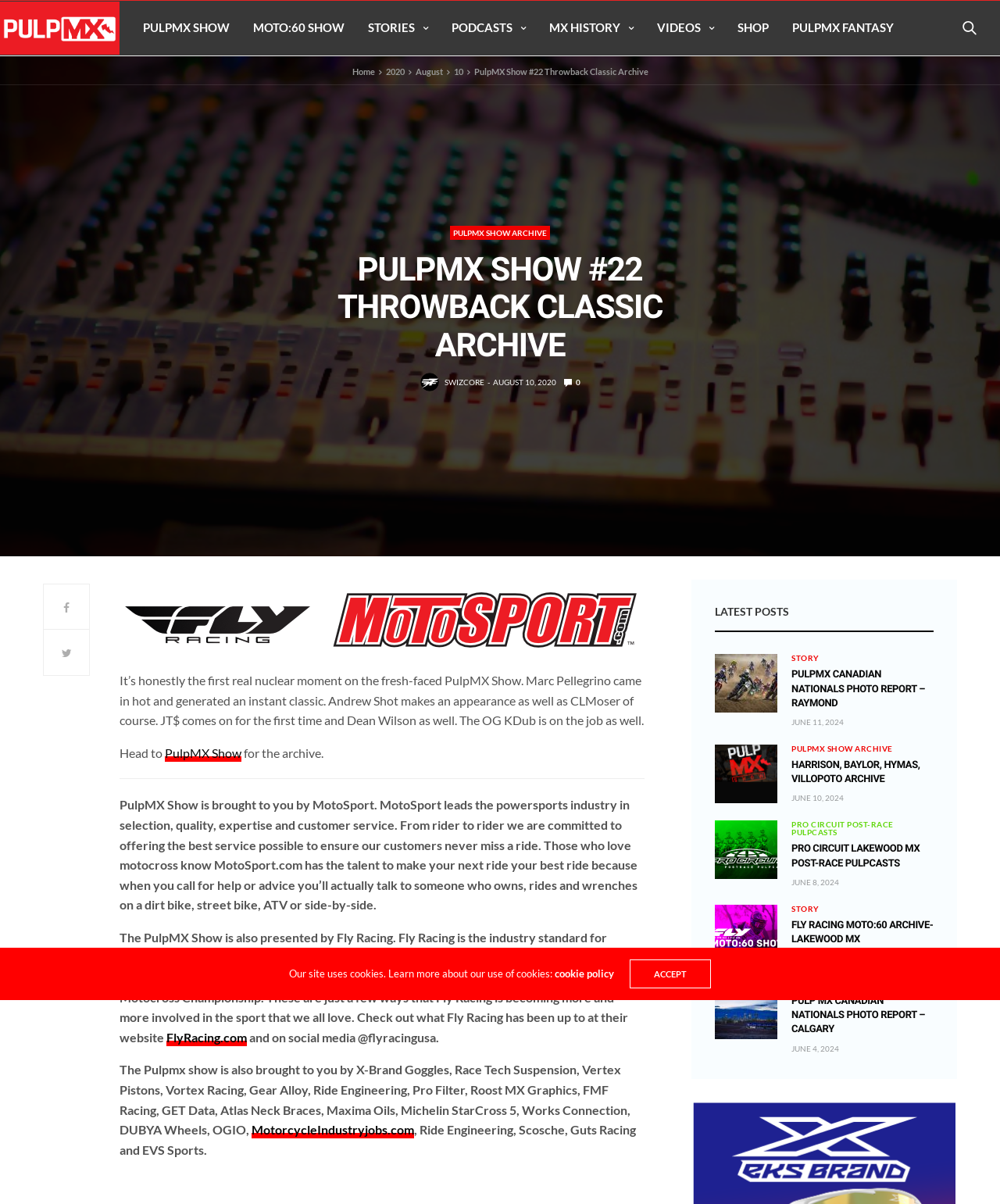Determine the bounding box for the described HTML element: "title="Harrison, Baylor, Hymas, Villopoto Archive"". Ensure the coordinates are four float numbers between 0 and 1 in the format [left, top, right, bottom].

[0.715, 0.618, 0.777, 0.65]